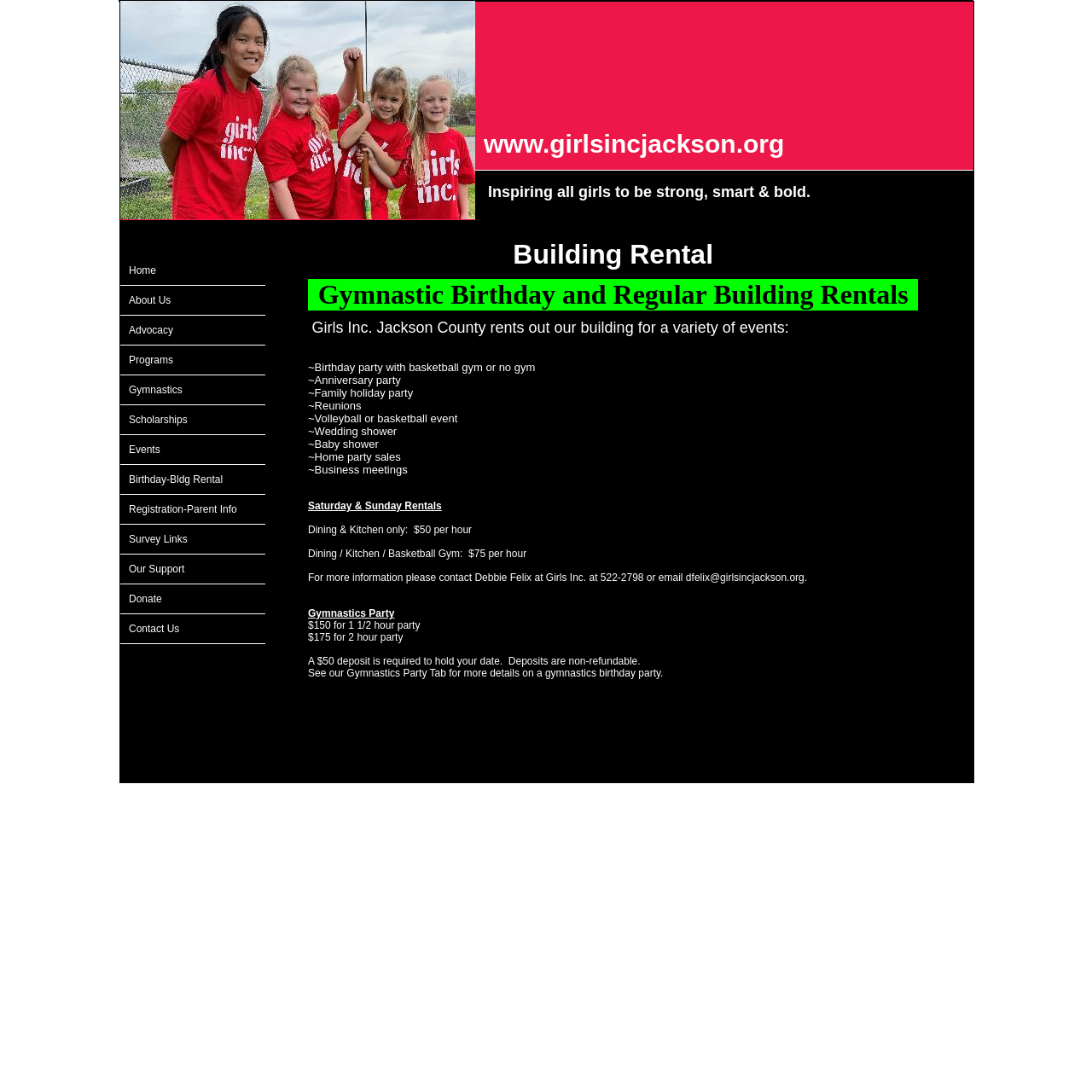Locate the bounding box coordinates of the item that should be clicked to fulfill the instruction: "View Gymnastics Party details".

[0.282, 0.556, 0.361, 0.567]